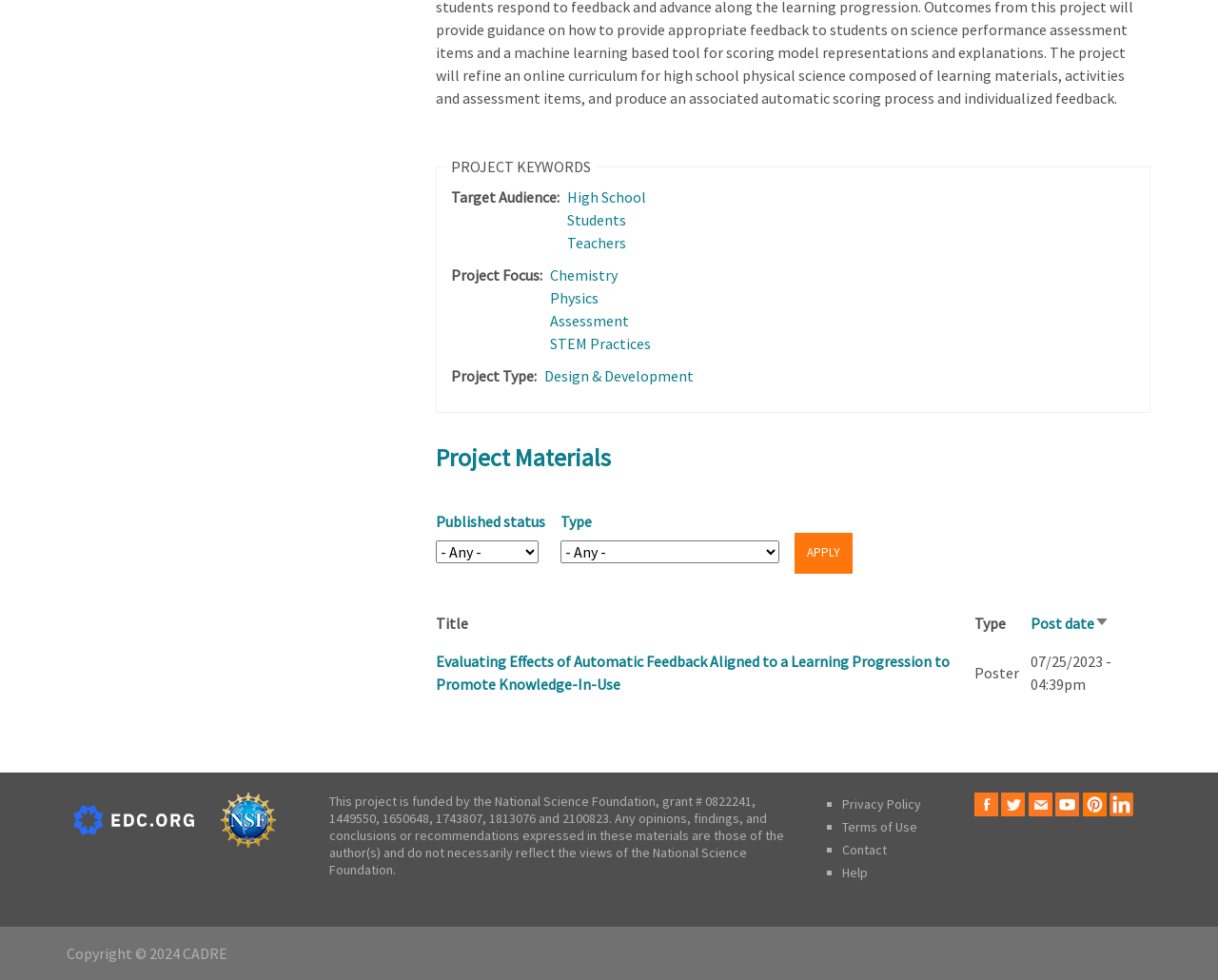Predict the bounding box of the UI element that fits this description: "High School".

[0.465, 0.192, 0.53, 0.211]